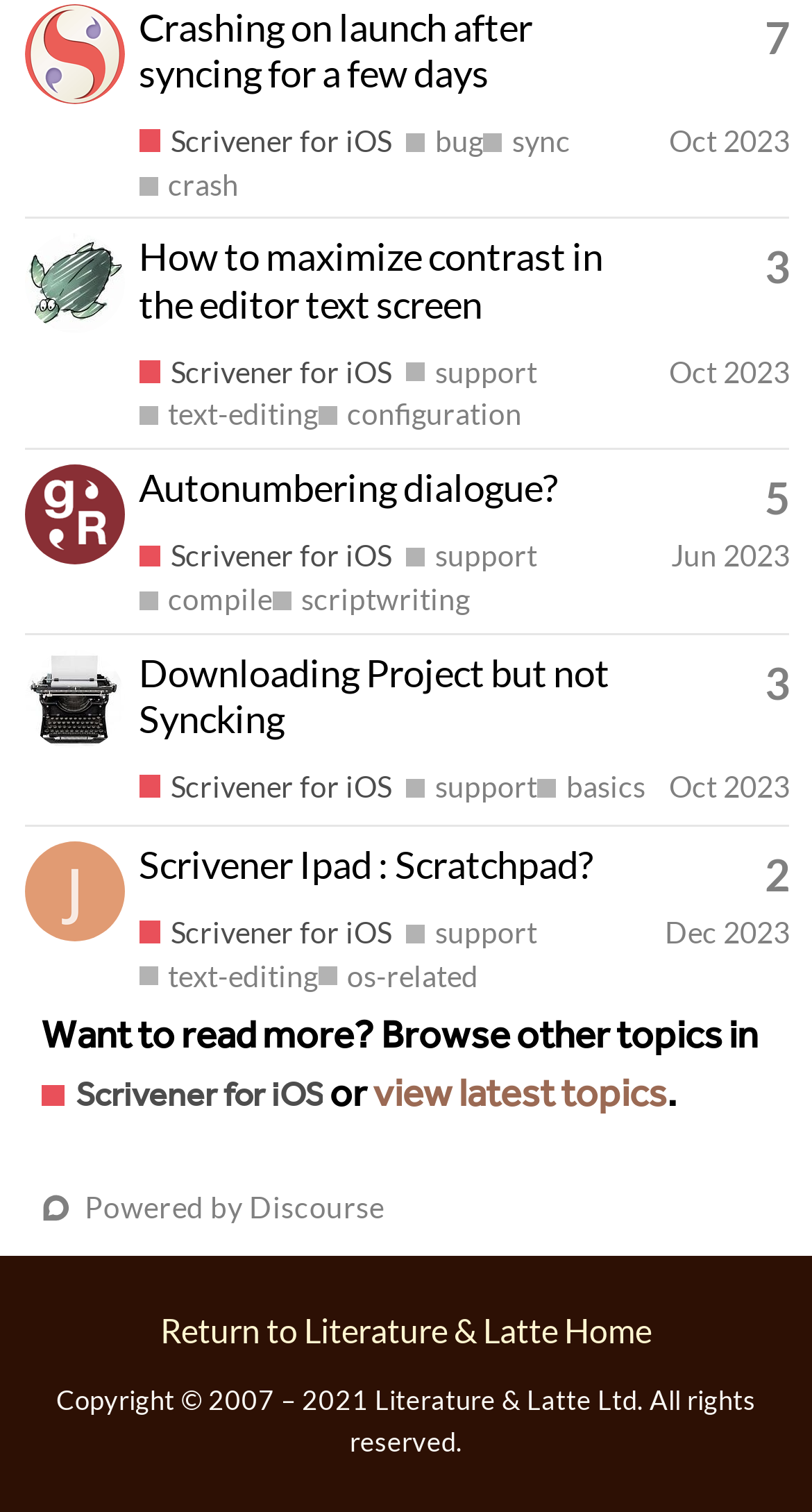Locate the bounding box of the UI element defined by this description: "Downloading Project but not Syncking". The coordinates should be given as four float numbers between 0 and 1, formatted as [left, top, right, bottom].

[0.171, 0.429, 0.751, 0.49]